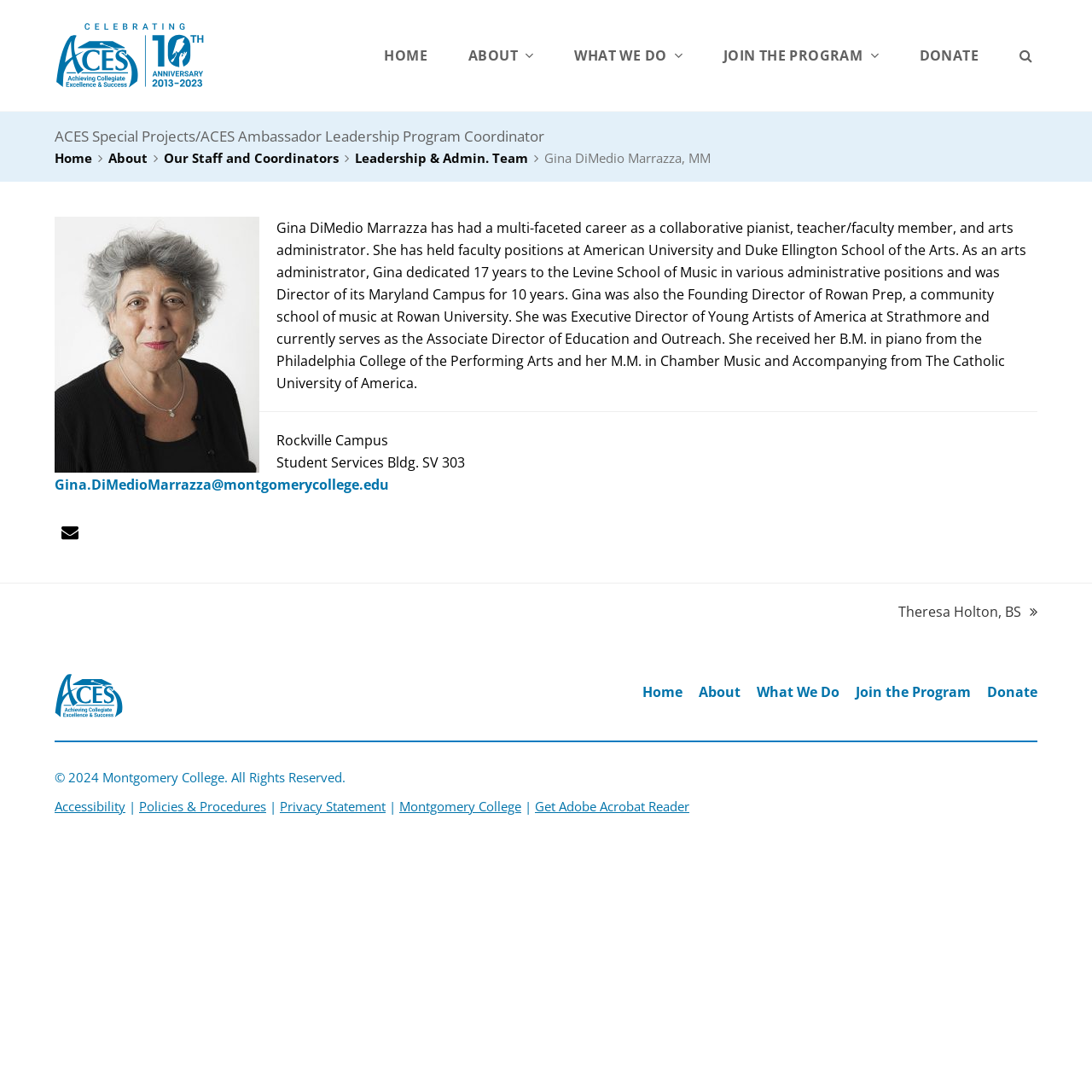Generate a comprehensive description of the webpage.

This webpage is about Gina DiMedio Marrazza, a staff member at Montgomery College. At the top left, there is a logo of ACES (Achieving Collegiate Excellence and Success) with a link to the ACES homepage. Next to the logo, there is a main navigation menu with links to HOME, ABOUT, WHAT WE DO, JOIN THE PROGRAM, and DONATE.

Below the navigation menu, there is a header section with a title "ACES Special Projects/ACES Ambassador Leadership Program Coordinator" and a breadcrumb navigation menu showing the current location: "Home > About > Our Staff and Coordinators > Leadership & Admin. Team > Gina DiMedio Marrazza, MM".

The main content area is divided into two sections. On the left, there is a headshot of Gina DiMedio Marrazza, and on the right, there is a biographical text describing her career as a collaborative pianist, teacher, and arts administrator. The text also mentions her current role as Associate Director of Education and Outreach.

Below the biographical text, there is a section with contact information, including her office location, building, and email address. There is also a link to the next staff member's page, Theresa Holton, BS.

At the bottom of the page, there is a footer section with links to ACES, Home, About, What We Do, Join the Program, and Donate. Additionally, there are links to Accessibility, Policies & Procedures, Privacy Statement, Montgomery College, and Get Adobe Acrobat Reader. The page also displays a copyright notice "© 2024 Montgomery College. All Rights Reserved."